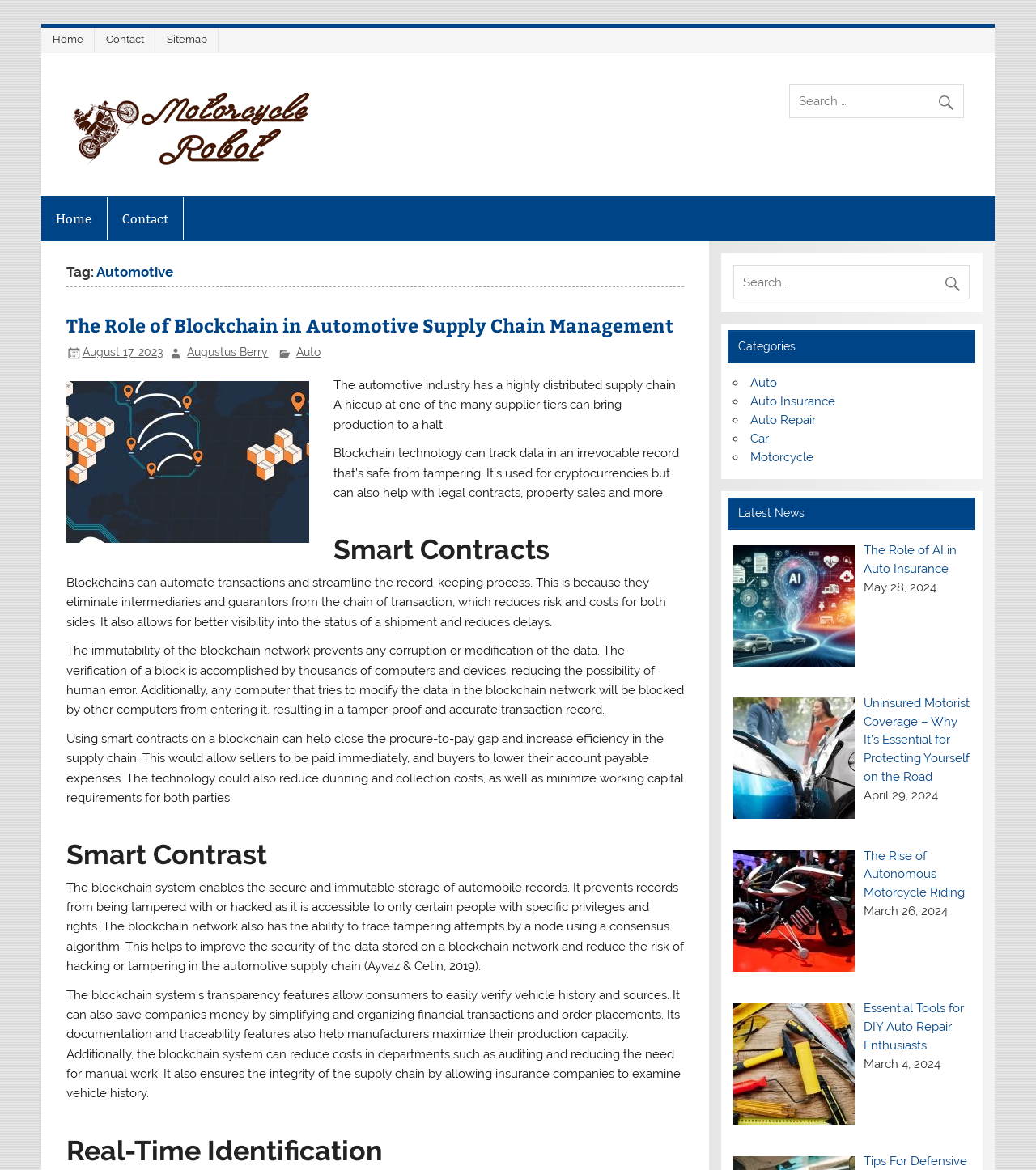Identify the bounding box coordinates for the element you need to click to achieve the following task: "Read about Motorcycle Robot". Provide the bounding box coordinates as four float numbers between 0 and 1, in the form [left, top, right, bottom].

[0.07, 0.071, 0.322, 0.083]